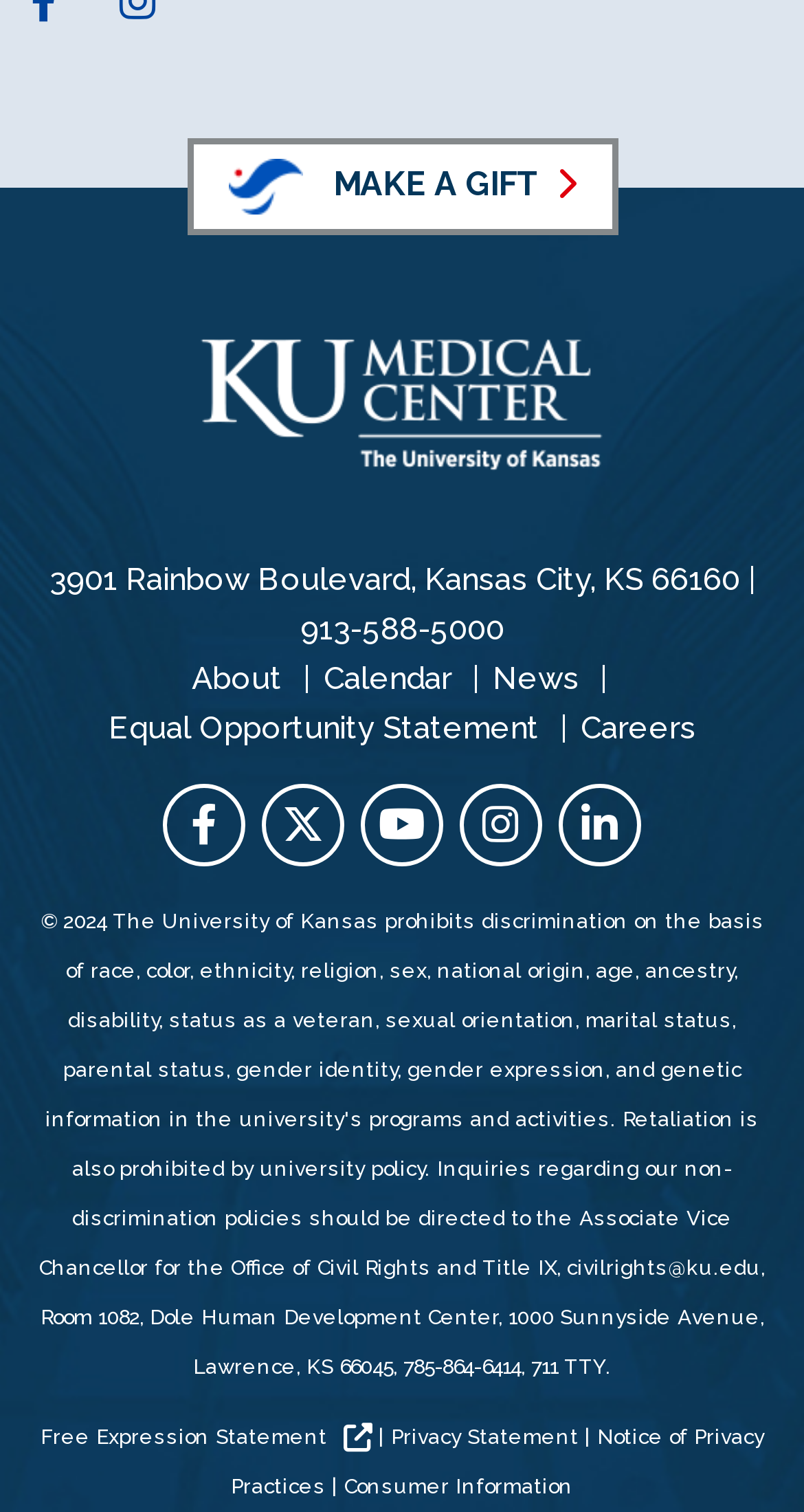Identify the bounding box for the element characterized by the following description: "About".

[0.238, 0.436, 0.351, 0.461]